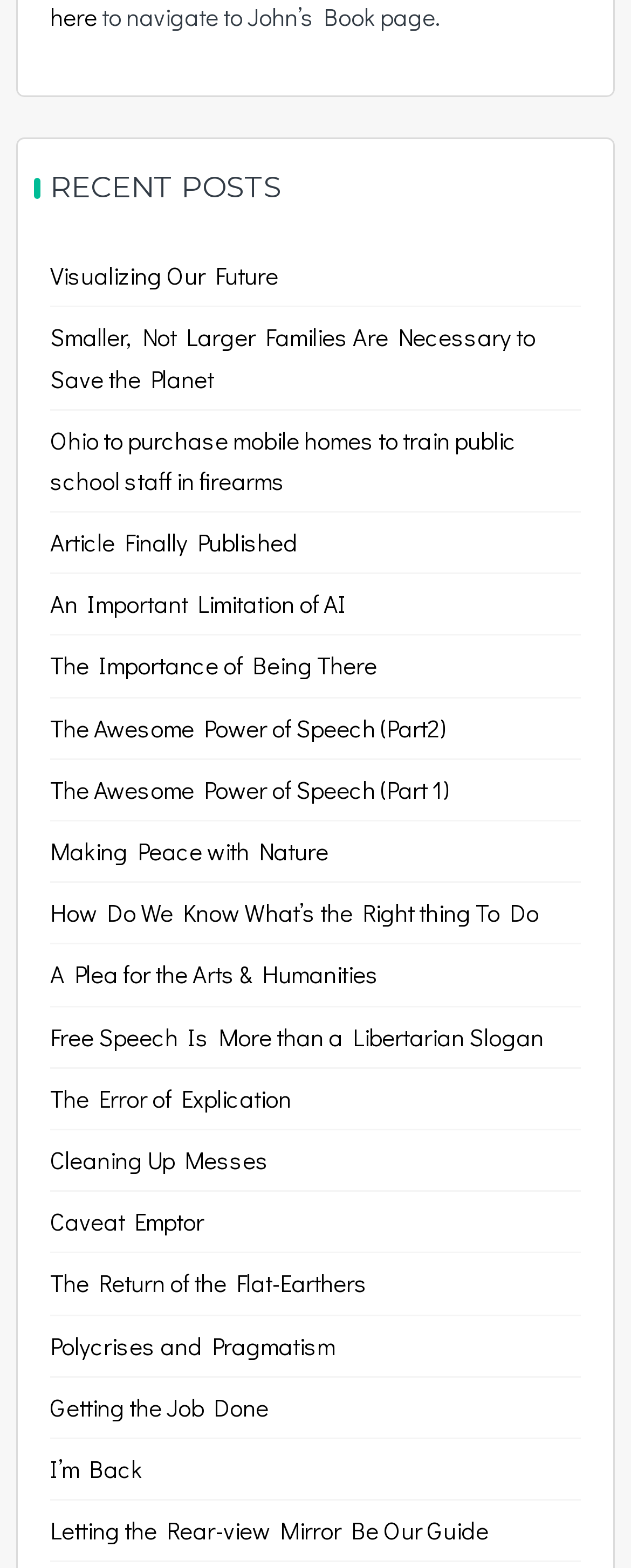Calculate the bounding box coordinates for the UI element based on the following description: "An Important Limitation of AI". Ensure the coordinates are four float numbers between 0 and 1, i.e., [left, top, right, bottom].

[0.079, 0.375, 0.549, 0.395]